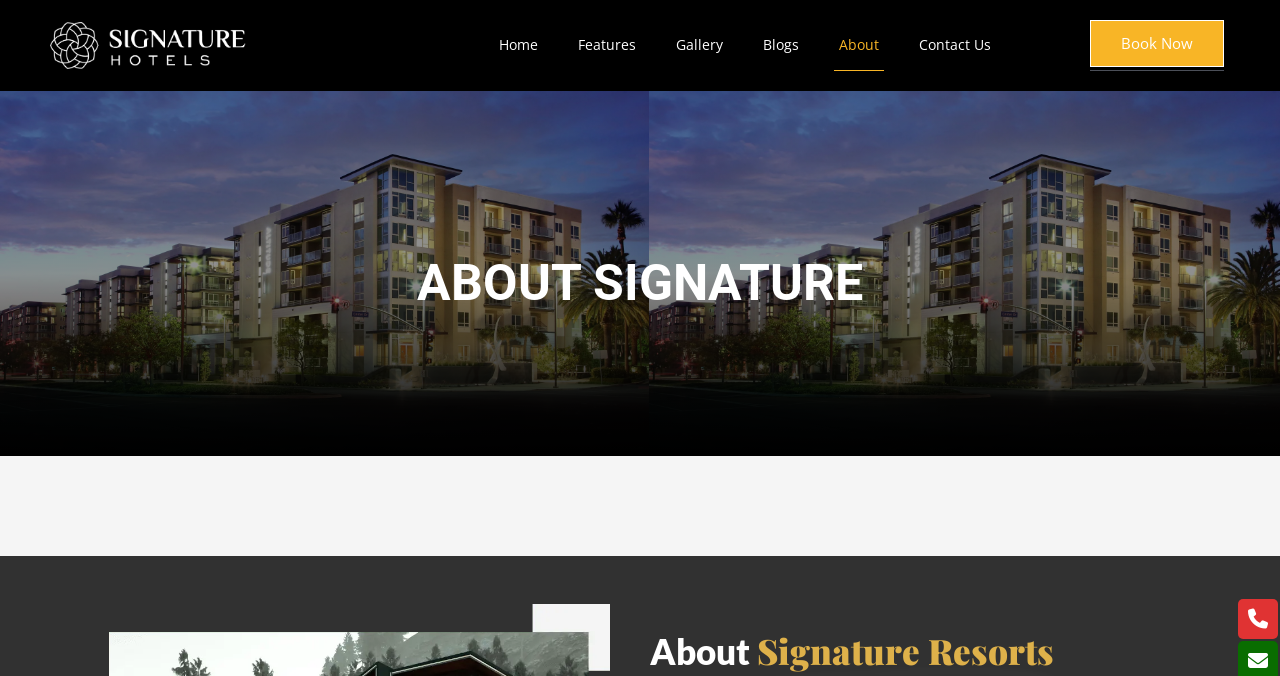Could you provide the bounding box coordinates for the portion of the screen to click to complete this instruction: "Click the '← Previous Post' link"?

None